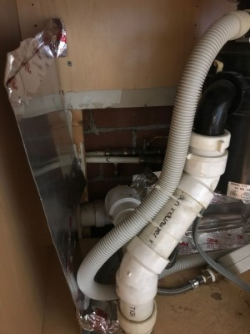Describe every aspect of the image in depth.

The image depicts the plumbing beneath a kitchen sink, showcasing a complex arrangement of pipes and connections. In the foreground, a white flexible hose curls around a series of white PVC pipes that form the drain system. The pipes are joined together with various fittings, illustrating the typical setup for waste disposal and drainage in a home. The background features a metallic sheet, likely aluminum foil, positioned along the wall, which may serve as a heat reflector or insulation. The environment is a cramped space, typical of plumbing installations under kitchen sinks, highlighting the intricate network that allows for efficient waste management in residential plumbing systems.